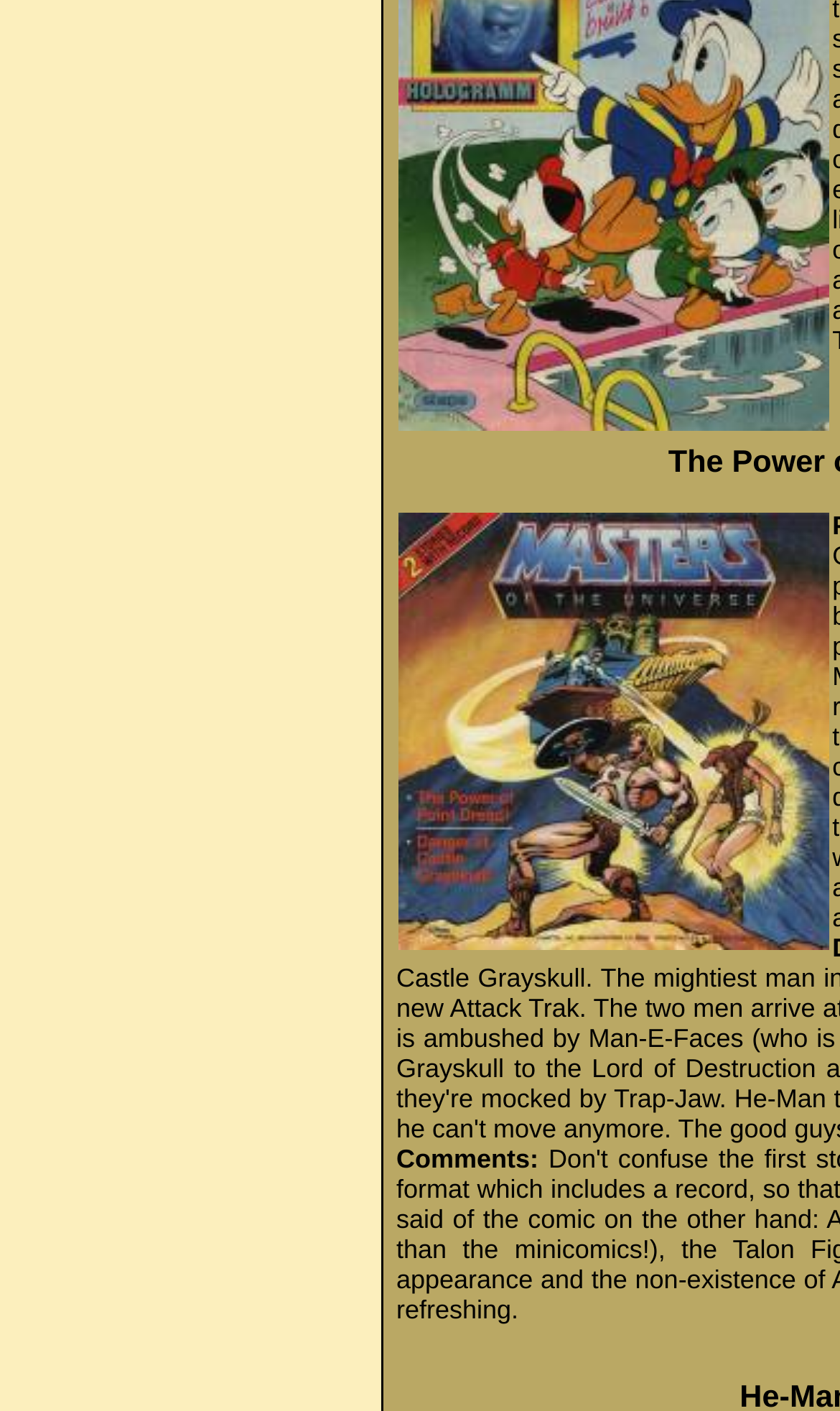Extract the bounding box coordinates of the UI element described: "Read More". Provide the coordinates in the format [left, top, right, bottom] with values ranging from 0 to 1.

None